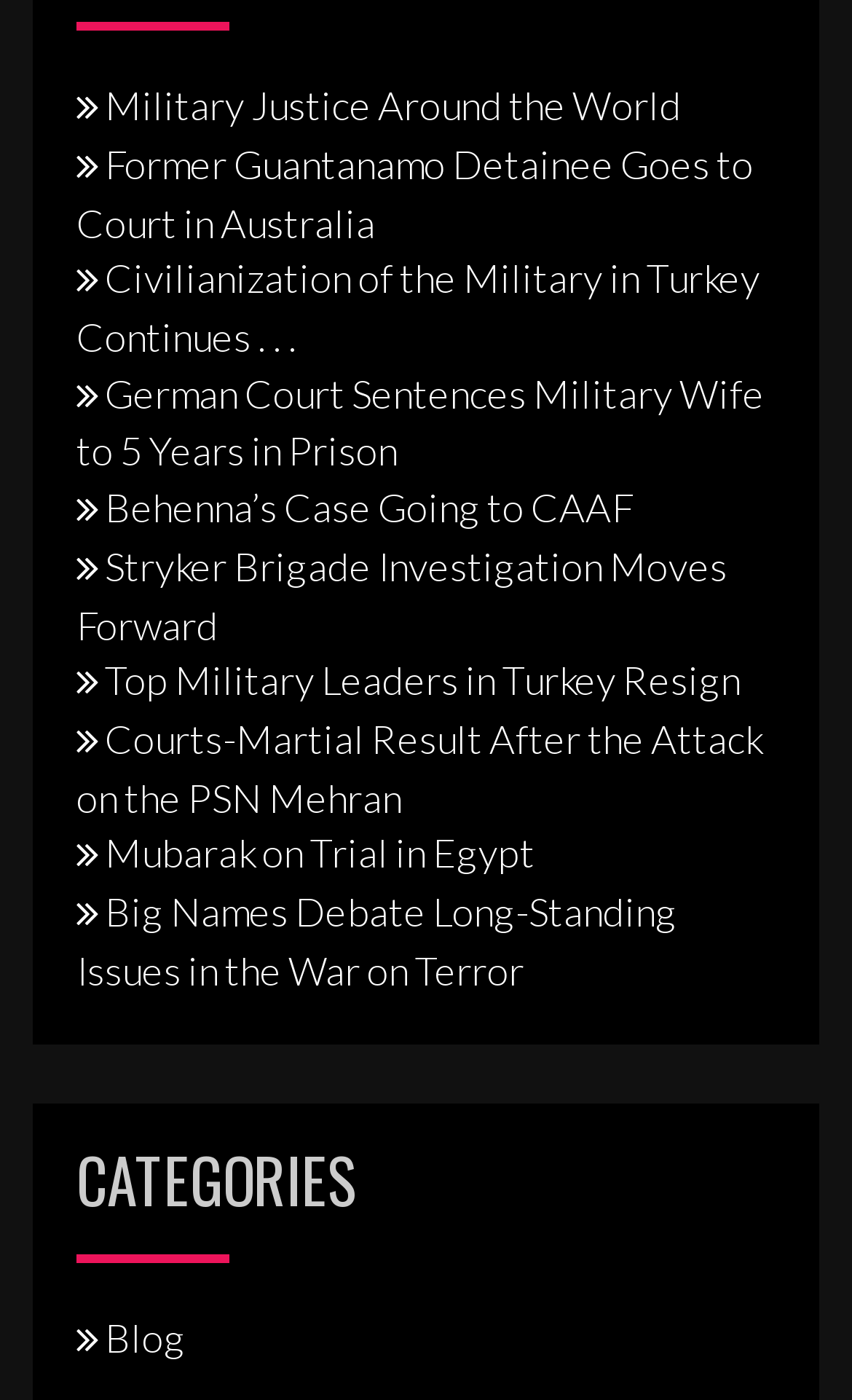Identify the bounding box coordinates for the UI element described as follows: "Military Justice Around the World". Ensure the coordinates are four float numbers between 0 and 1, formatted as [left, top, right, bottom].

[0.09, 0.058, 0.8, 0.093]